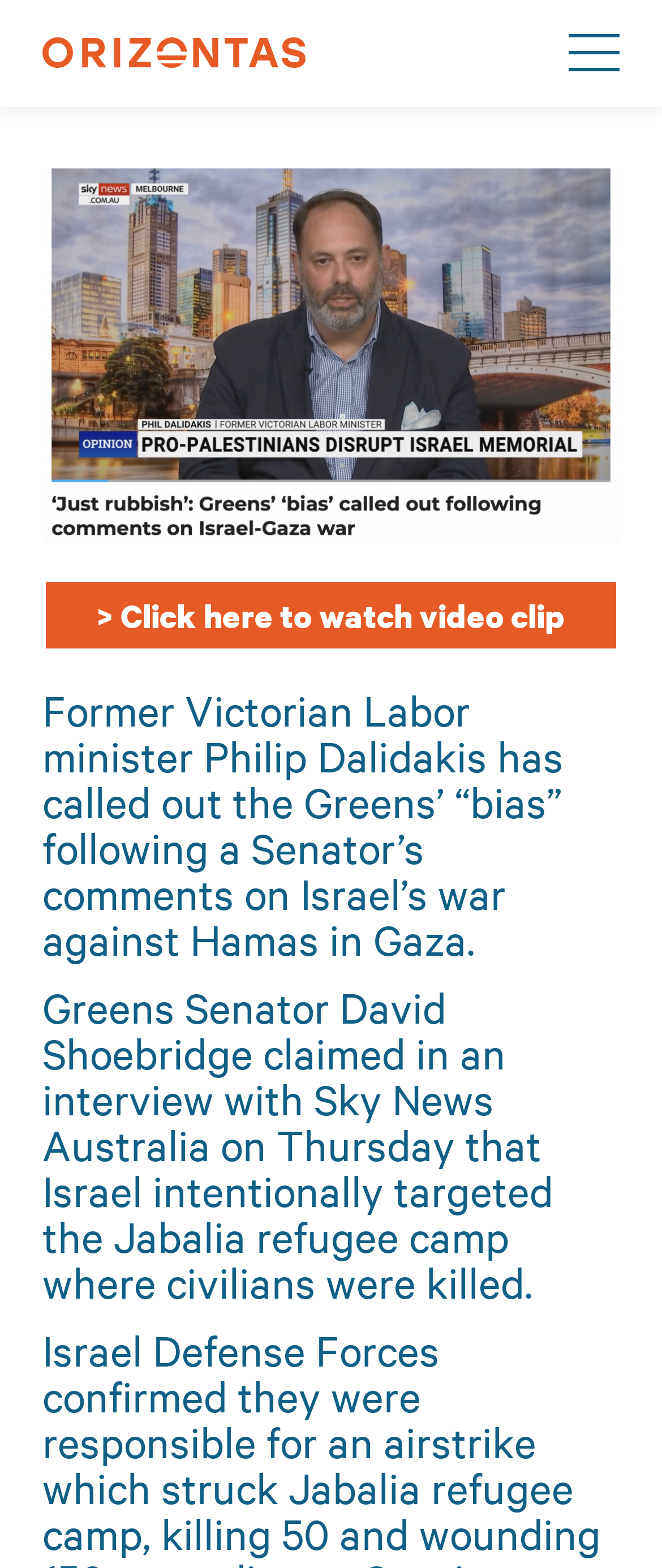Identify the bounding box of the HTML element described here: "parent_node: ORIZONTAS aria-label="Menu"". Provide the coordinates as four float numbers between 0 and 1: [left, top, right, bottom].

[0.859, 0.022, 0.936, 0.047]